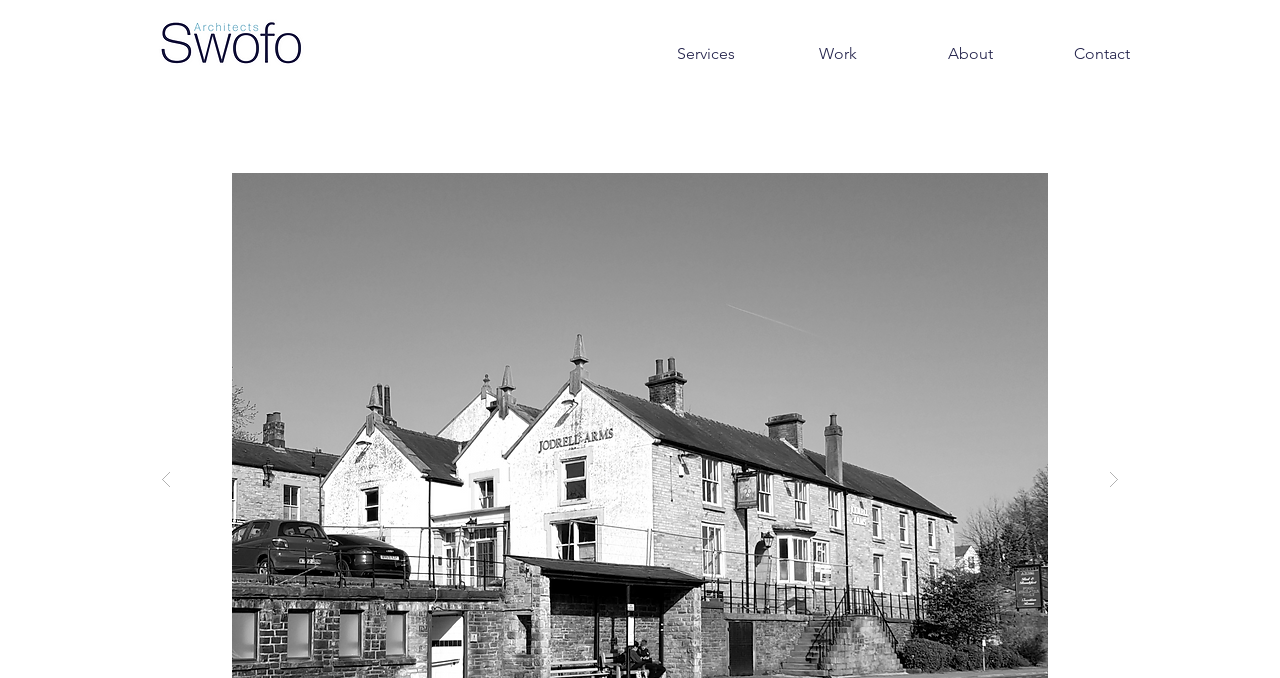How many navigation links are there?
Provide a detailed and well-explained answer to the question.

I counted the number of link elements under the navigation element, which are 'Services', 'Work', 'About', and 'Contact', so there are 4 navigation links.